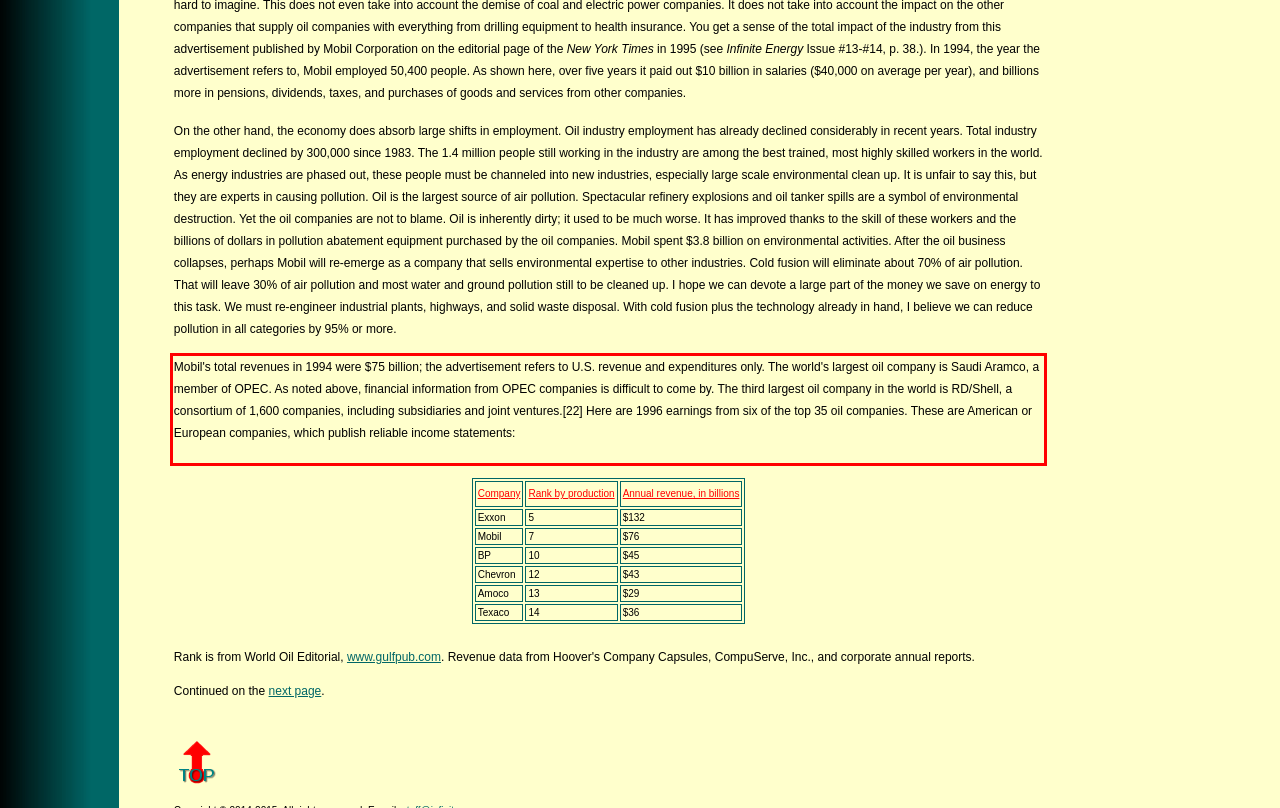By examining the provided screenshot of a webpage, recognize the text within the red bounding box and generate its text content.

Mobil's total revenues in 1994 were $75 billion; the advertisement refers to U.S. revenue and expenditures only. The world's largest oil company is Saudi Aramco, a member of OPEC. As noted above, financial information from OPEC companies is difficult to come by. The third largest oil company in the world is RD/Shell, a consortium of 1,600 companies, including subsidiaries and joint ventures.[22] Here are 1996 earnings from six of the top 35 oil companies. These are American or European companies, which publish reliable income statements: